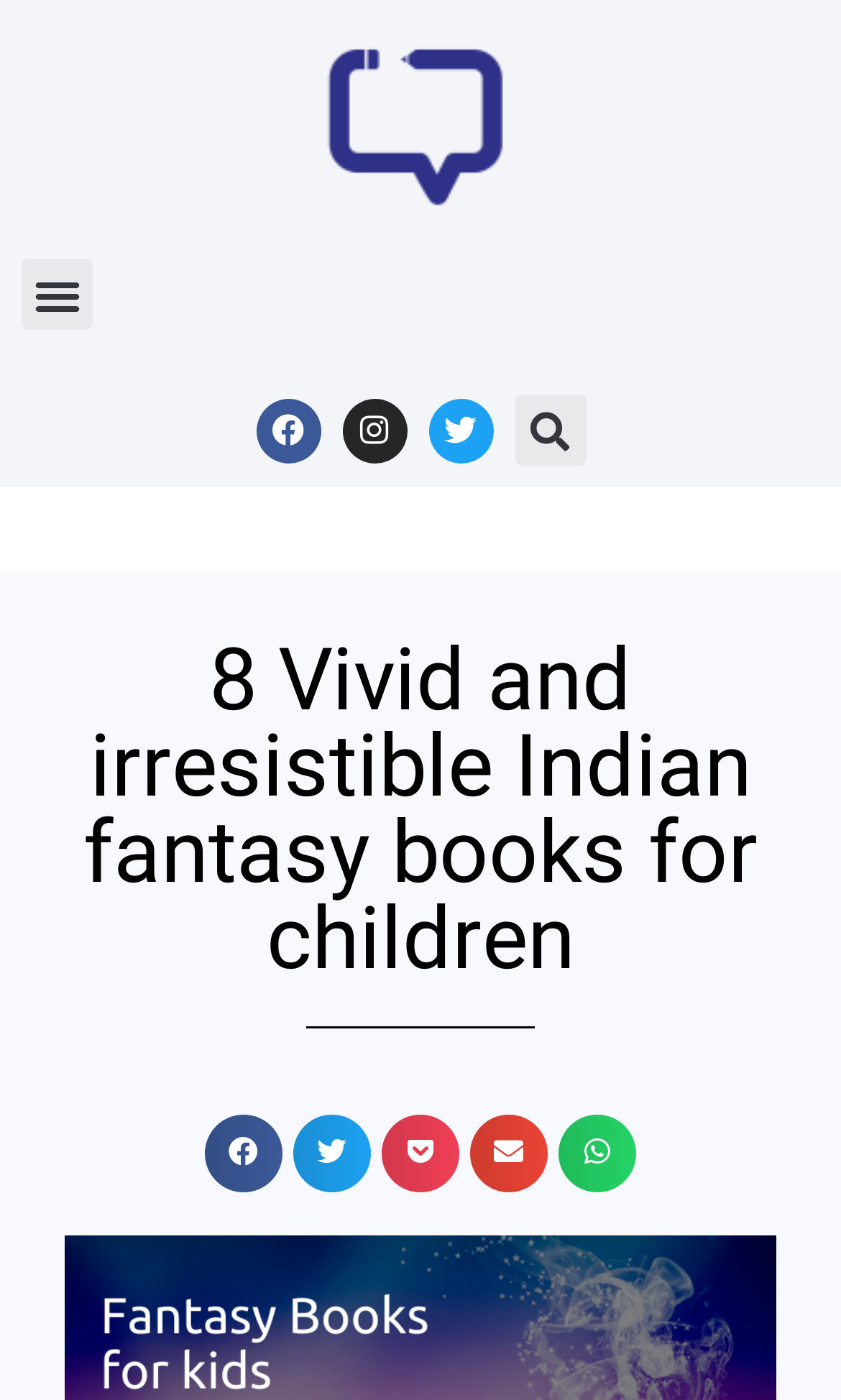How many buttons are available for sharing on social media?
Please answer the question as detailed as possible.

By examining the buttons at the bottom of the webpage, I can see that there are five buttons available for sharing on social media: Share on Facebook, Share on Twitter, Share on Pocket, Share on Email, and Share on WhatsApp.